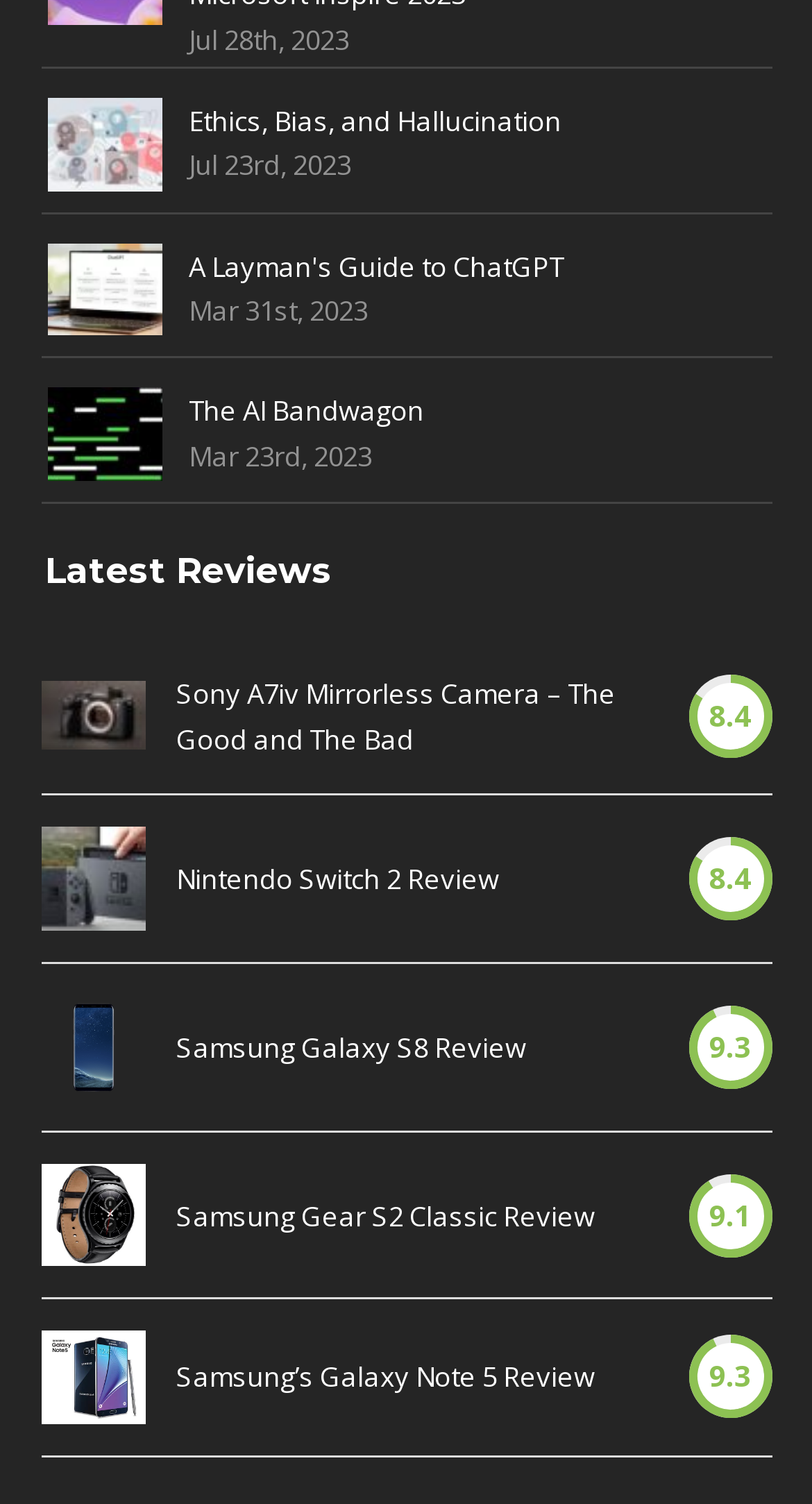Can you specify the bounding box coordinates for the region that should be clicked to fulfill this instruction: "View 'Sony A7iv or A74 Mirrorless Camera'".

[0.05, 0.453, 0.178, 0.499]